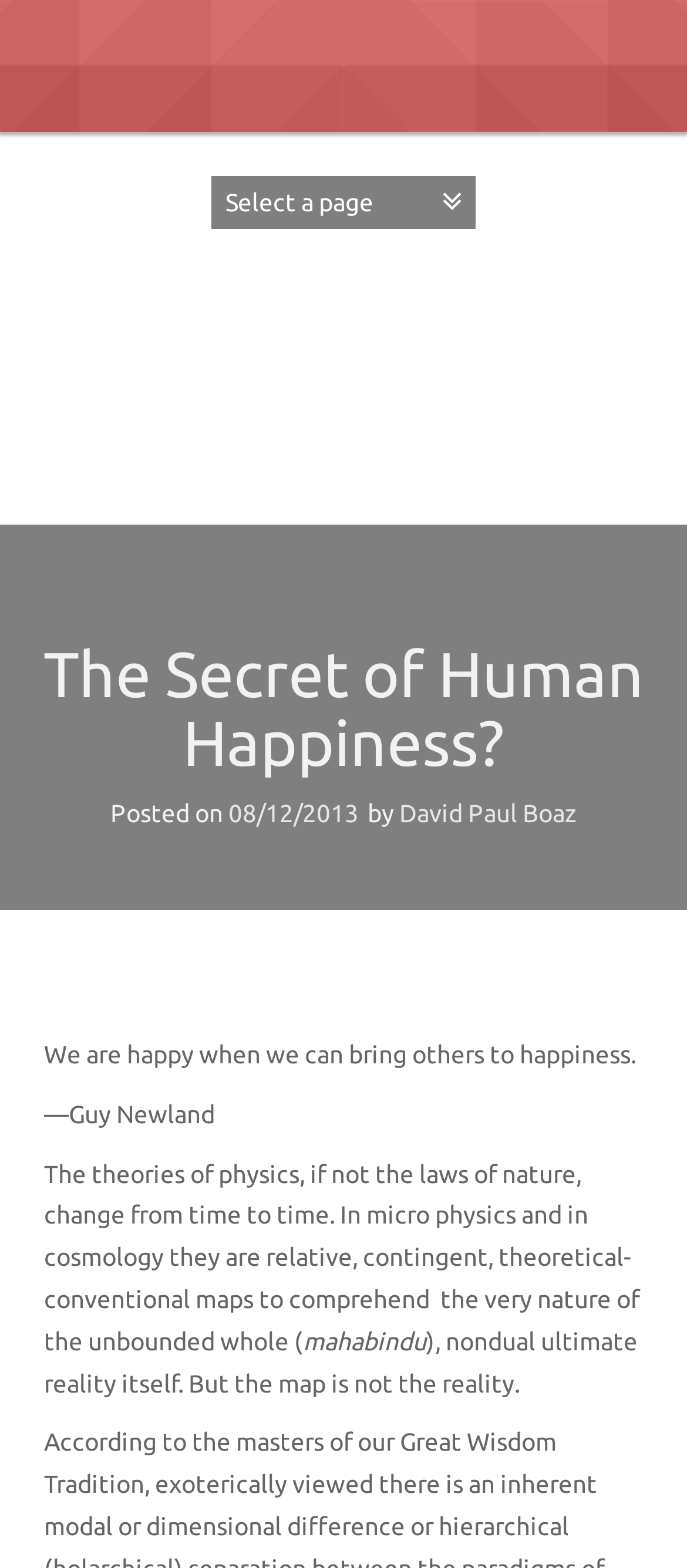What is the quote about happiness?
Using the image as a reference, give a one-word or short phrase answer.

We are happy when we can bring others to happiness.